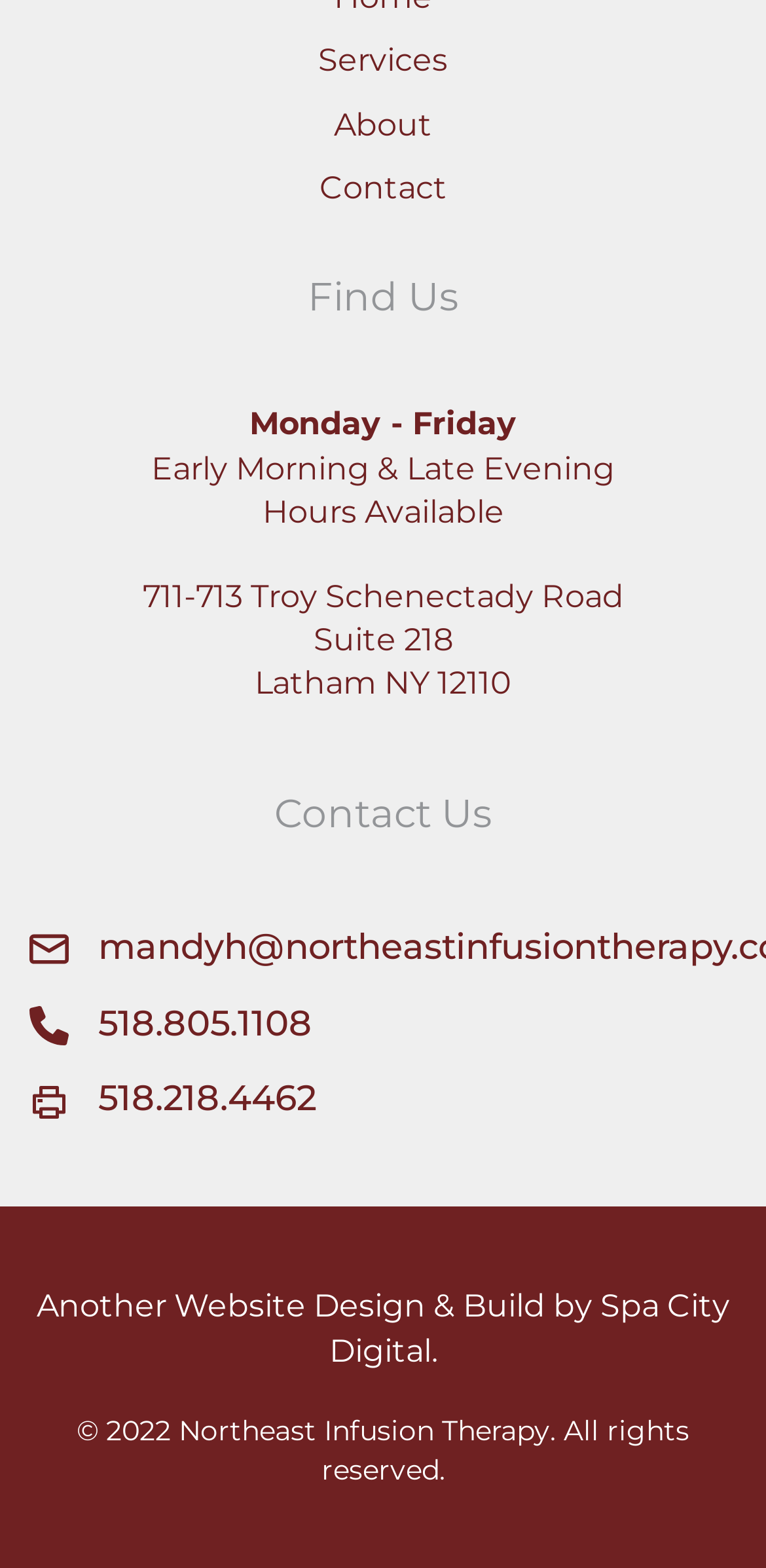Identify the bounding box for the UI element specified in this description: "Services". The coordinates must be four float numbers between 0 and 1, formatted as [left, top, right, bottom].

[0.038, 0.025, 0.962, 0.054]